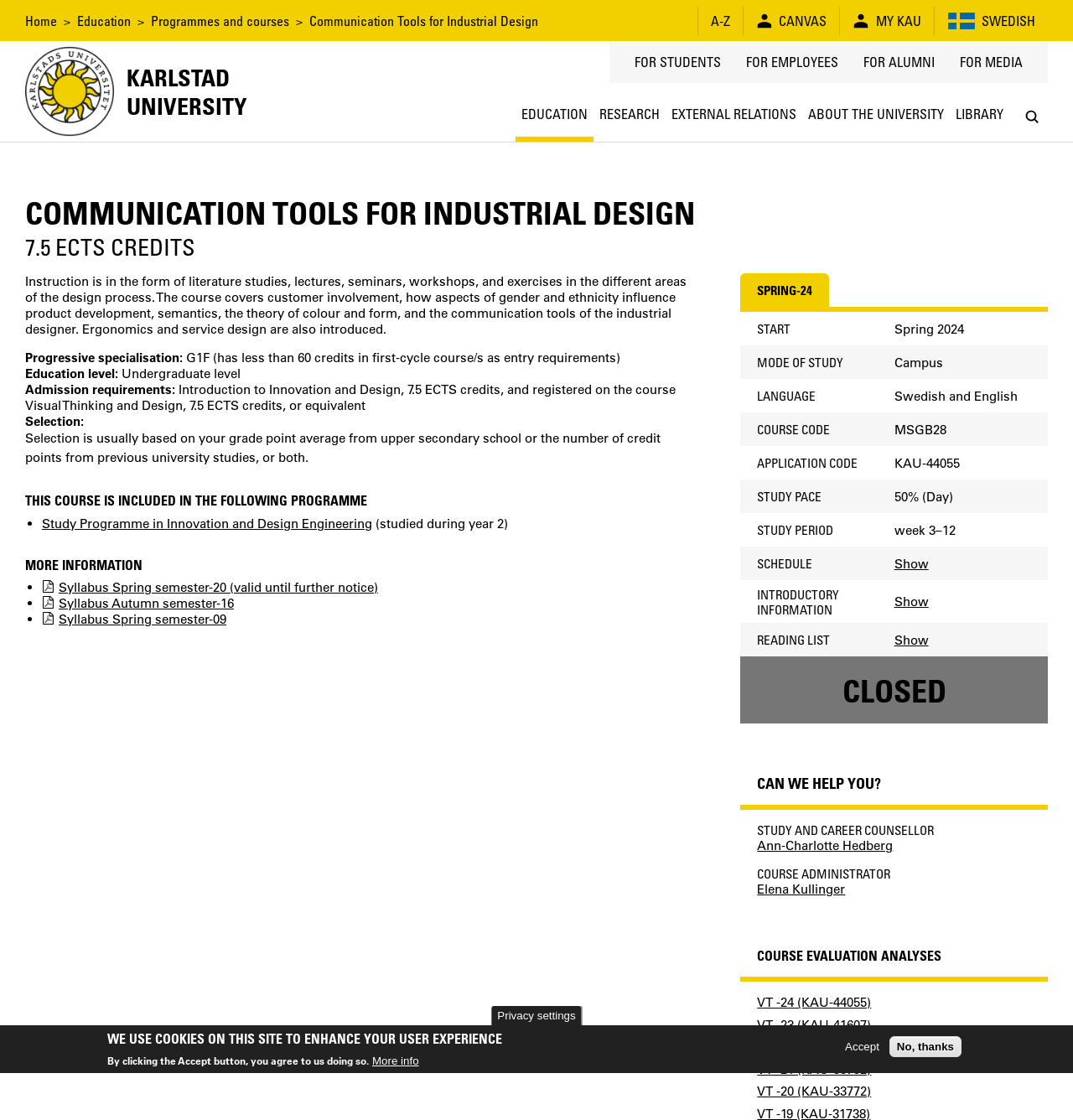Kindly provide the bounding box coordinates of the section you need to click on to fulfill the given instruction: "View the 'Study Programme in Innovation and Design Engineering' programme".

[0.039, 0.46, 0.347, 0.474]